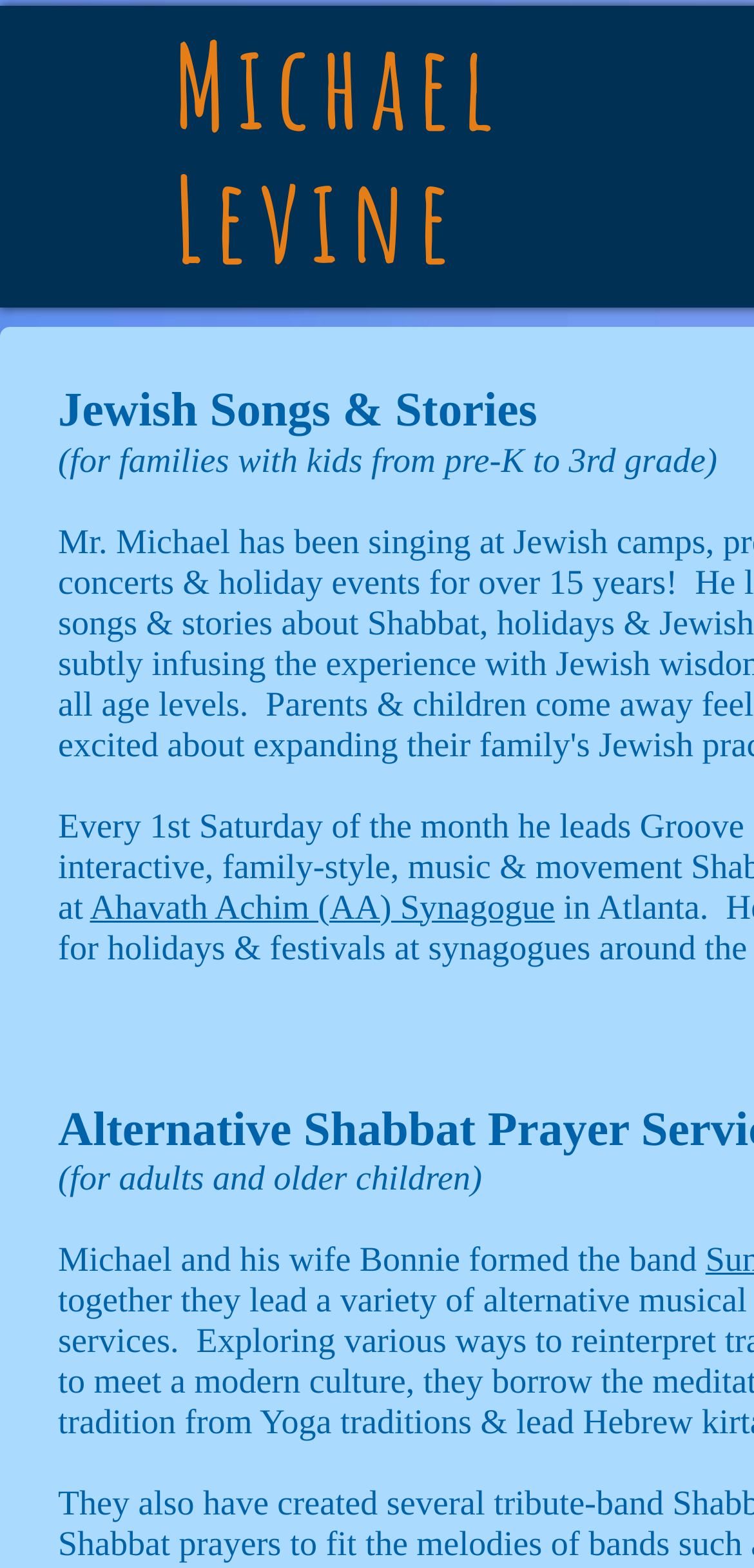Find the bounding box of the UI element described as follows: "Ahavath Achim (AA) Synagogue".

[0.119, 0.566, 0.736, 0.59]